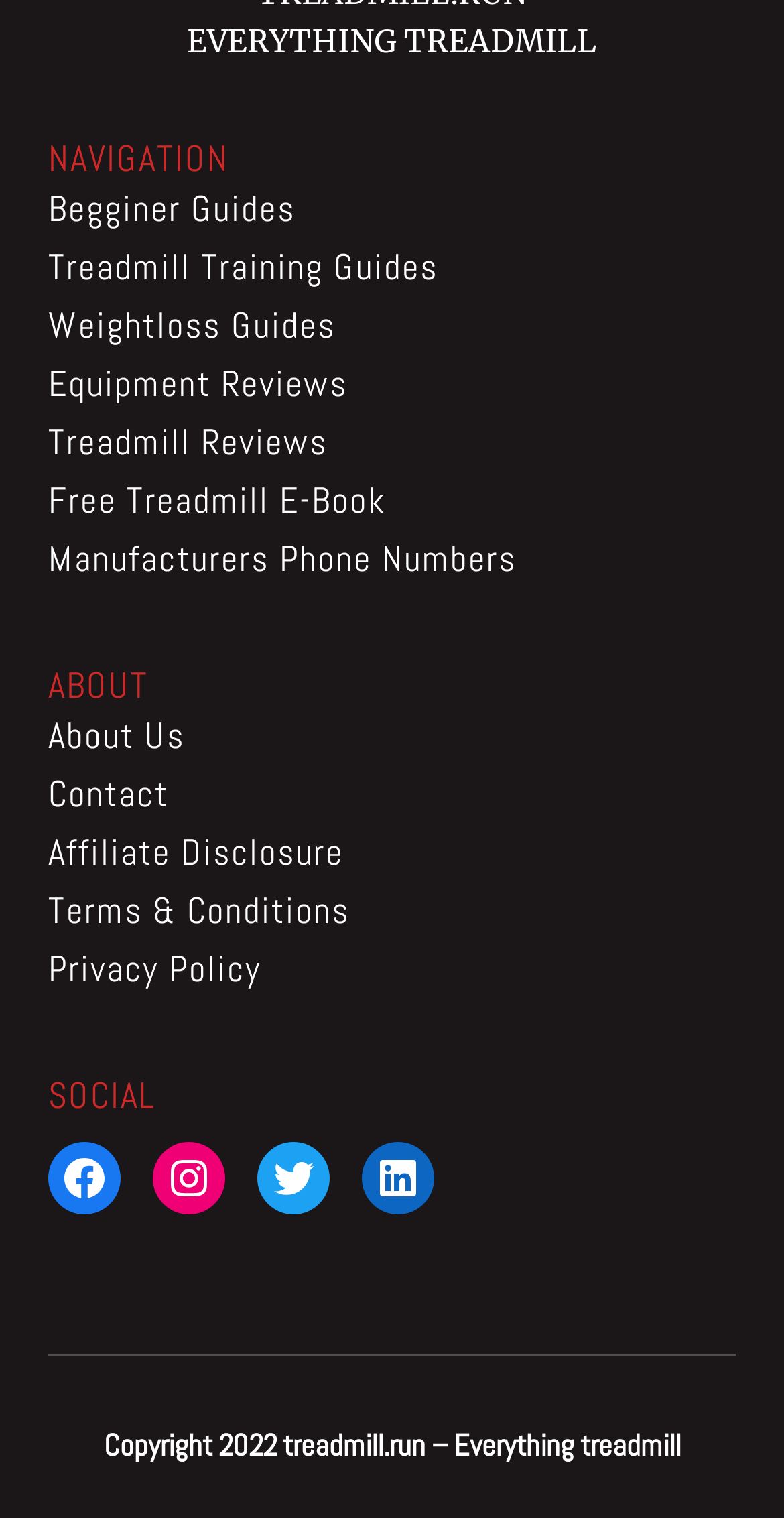How many types of guides are available on this website?
From the image, respond with a single word or phrase.

3